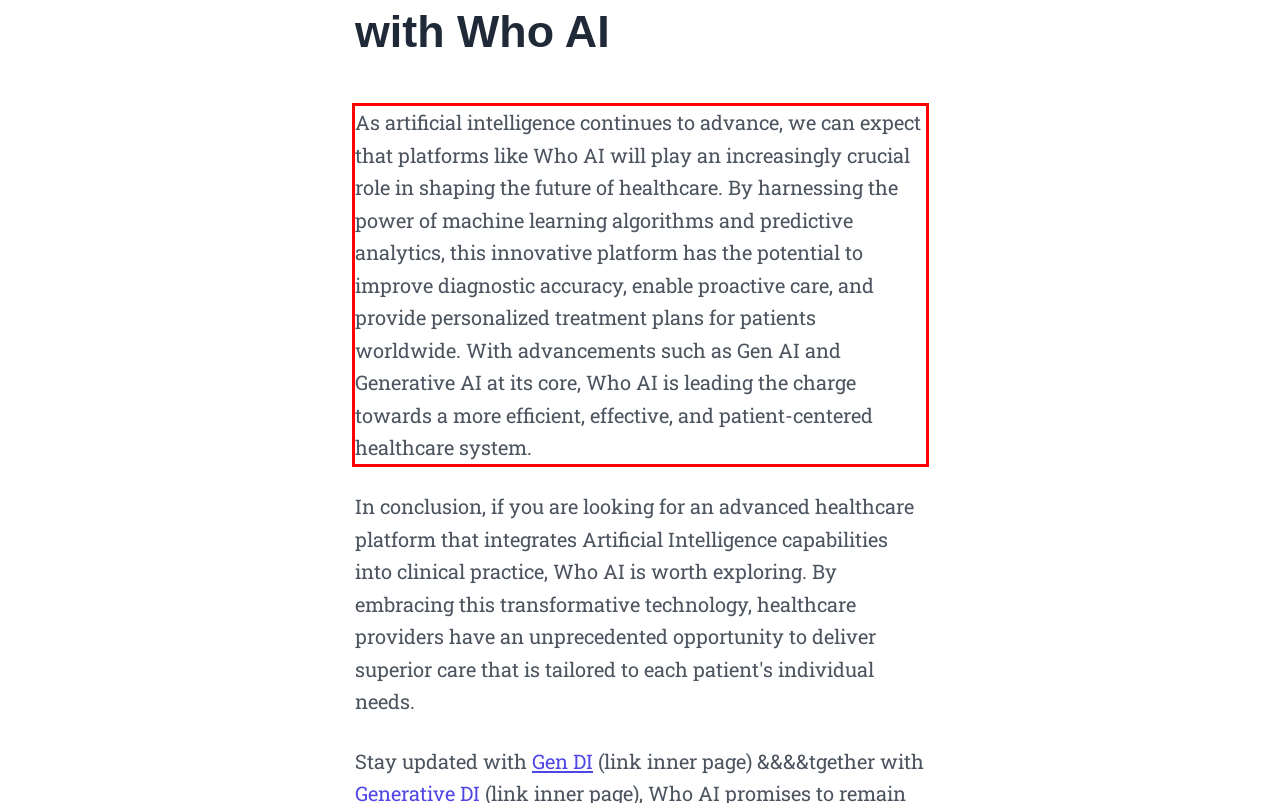Given a webpage screenshot, locate the red bounding box and extract the text content found inside it.

As artificial intelligence continues to advance, we can expect that platforms like Who AI will play an increasingly crucial role in shaping the future of healthcare. By harnessing the power of machine learning algorithms and predictive analytics, this innovative platform has the potential to improve diagnostic accuracy, enable proactive care, and provide personalized treatment plans for patients worldwide. With advancements such as Gen AI and Generative AI at its core, Who AI is leading the charge towards a more efficient, effective, and patient-centered healthcare system.